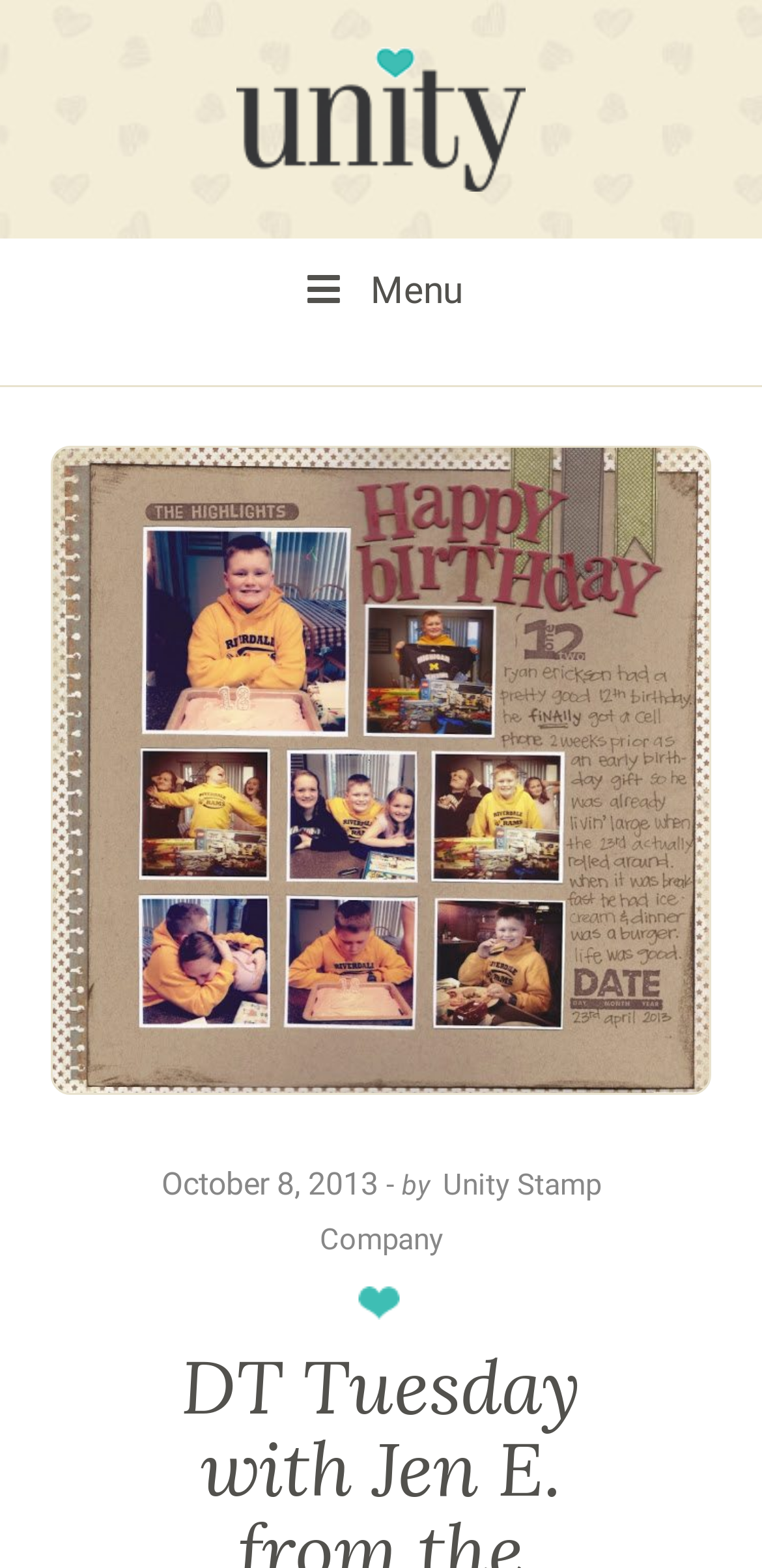Please provide the main heading of the webpage content.

DT Tuesday with Jen E. from the Block